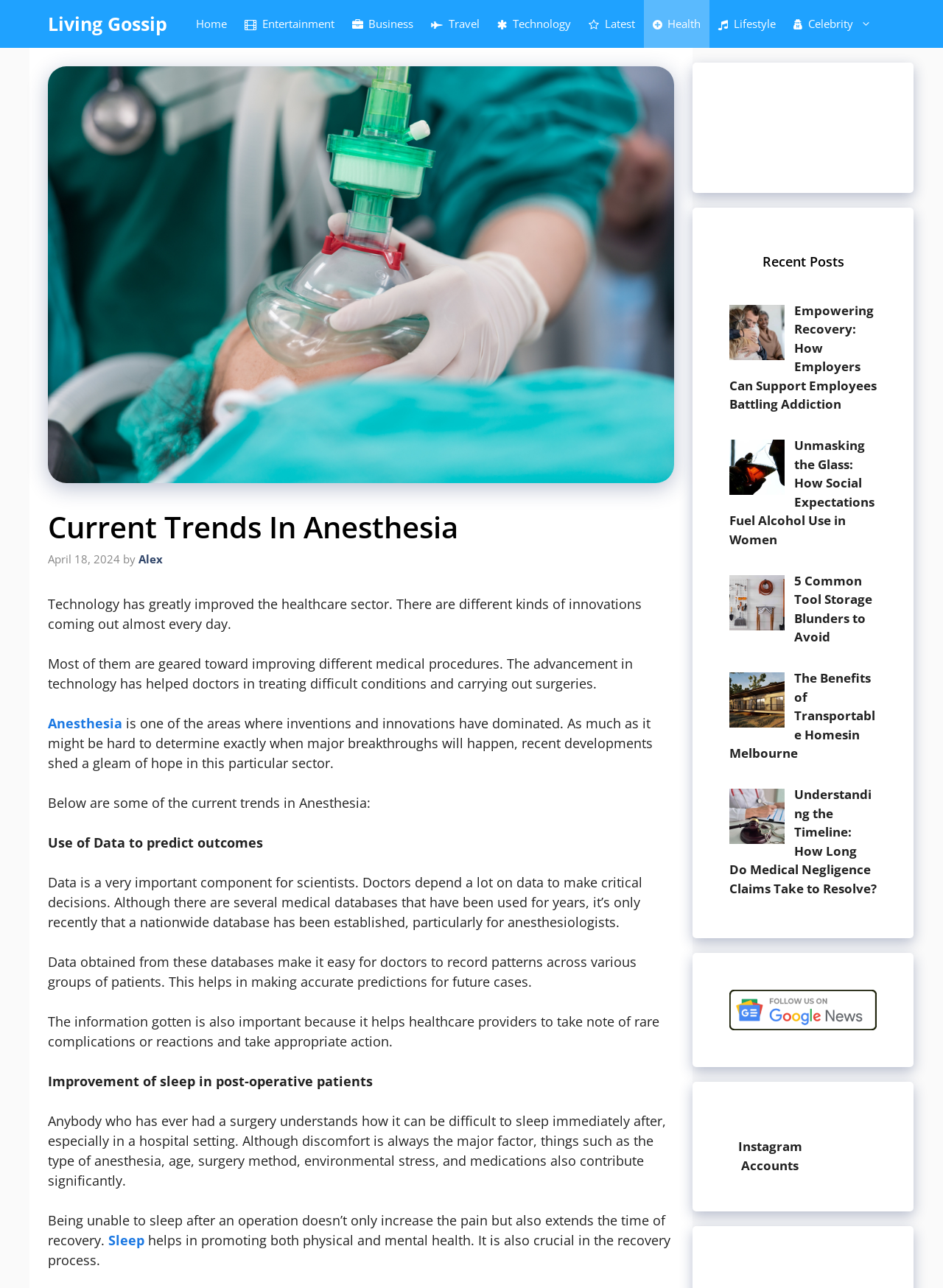Use the information in the screenshot to answer the question comprehensively: What is the current trend in anesthesia?

The webpage is discussing current trends in anesthesia, and one of the trends mentioned is the use of data to predict outcomes. This is stated in the paragraph that starts with 'Below are some of the current trends in Anesthesia:'